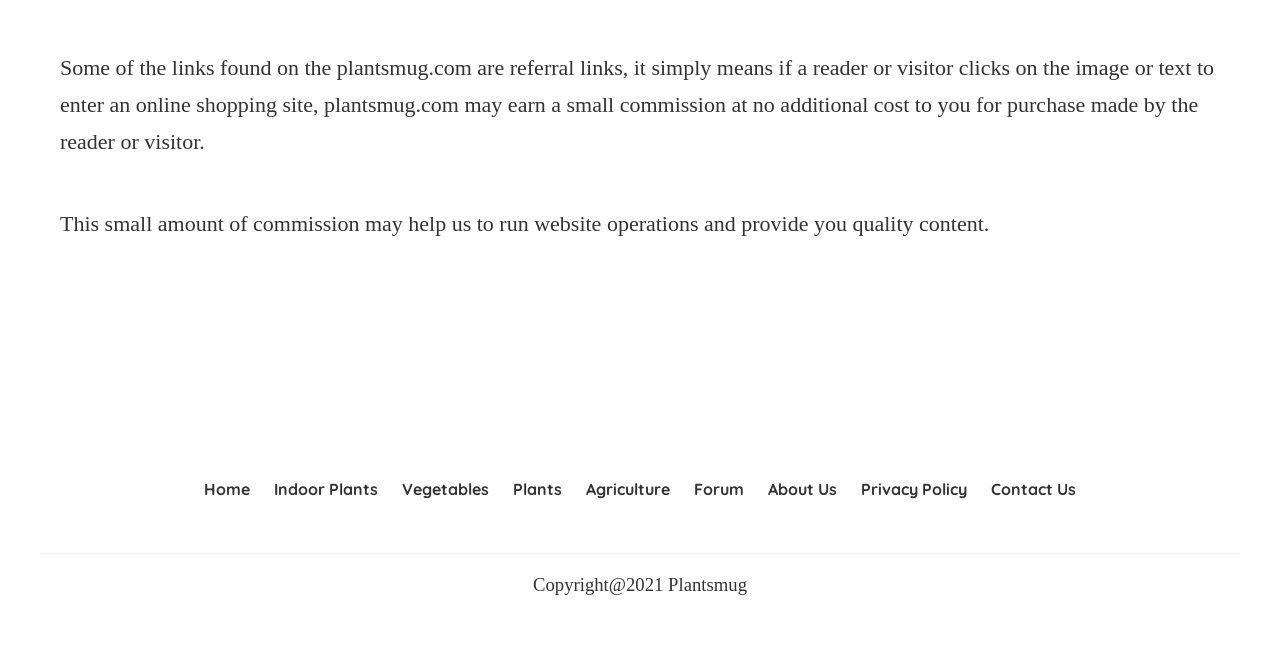How many links are at the bottom of the page?
Using the image as a reference, answer the question in detail.

There are 10 links at the bottom of the page, which are Home, Indoor Plants, Vegetables, Plants, Agriculture, Forum, About Us, Privacy Policy, Contact Us, and Copyright information.